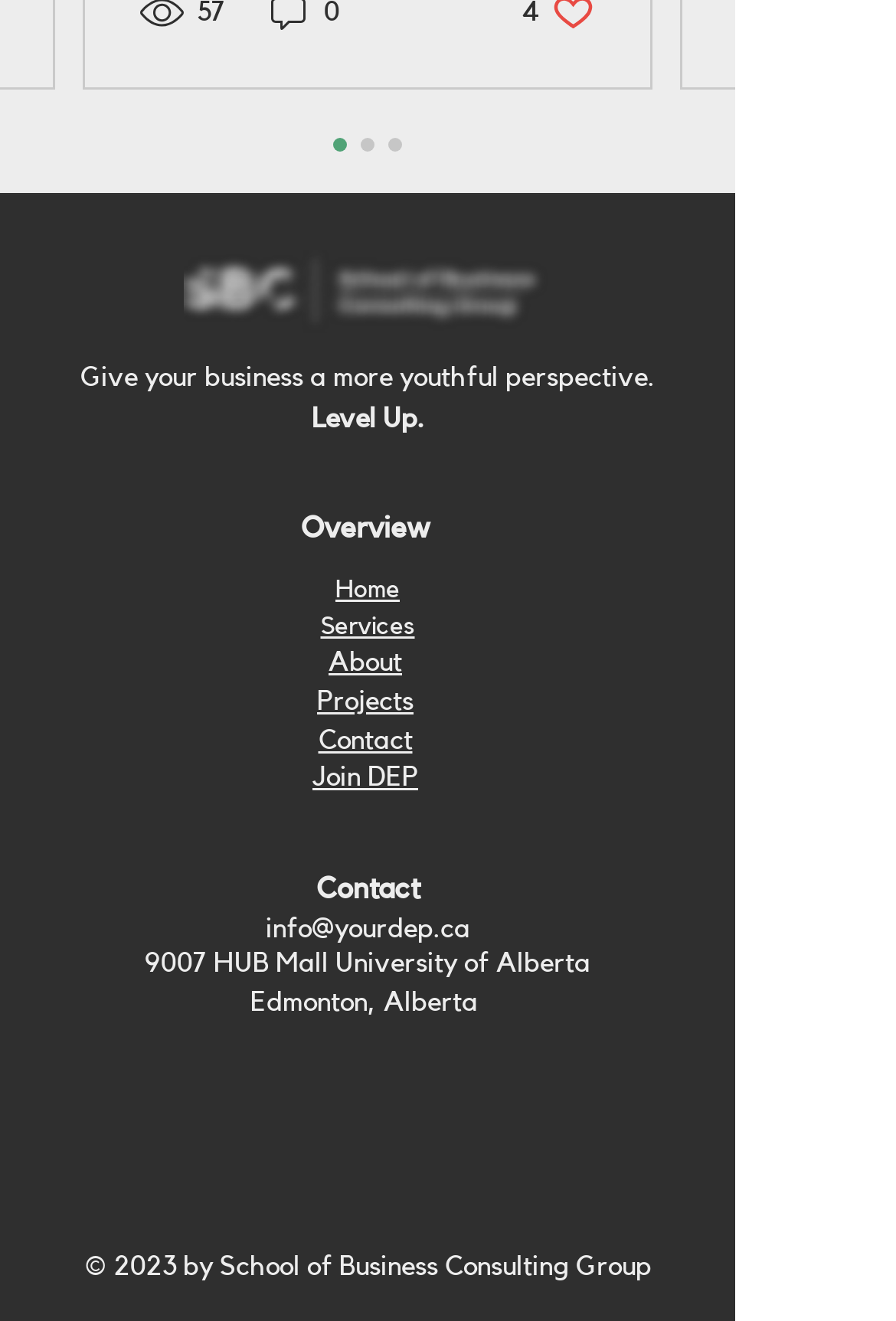Could you provide the bounding box coordinates for the portion of the screen to click to complete this instruction: "Contact us"?

[0.355, 0.549, 0.46, 0.57]